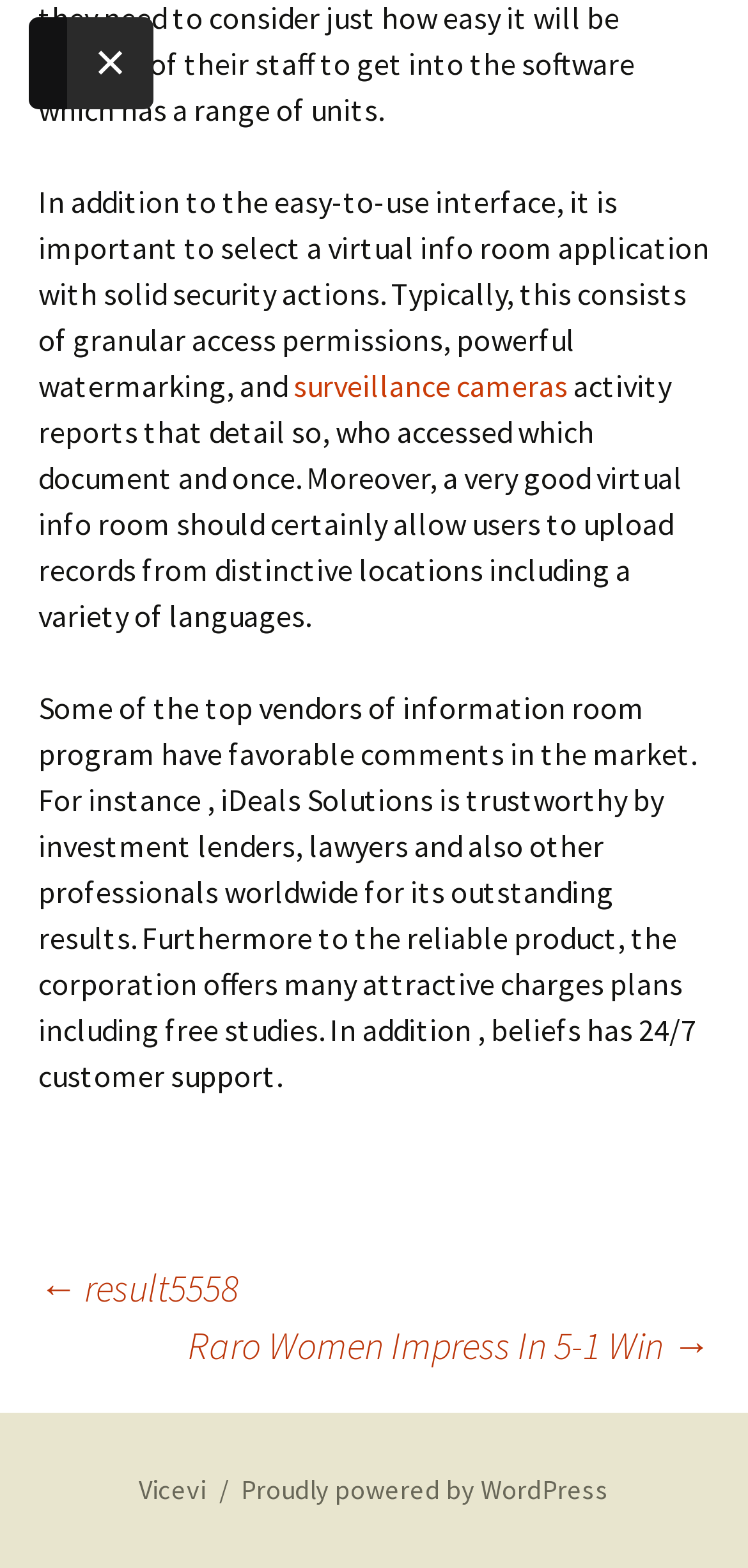Provide the bounding box coordinates of the HTML element this sentence describes: "×". The bounding box coordinates consist of four float numbers between 0 and 1, i.e., [left, top, right, bottom].

[0.09, 0.011, 0.205, 0.07]